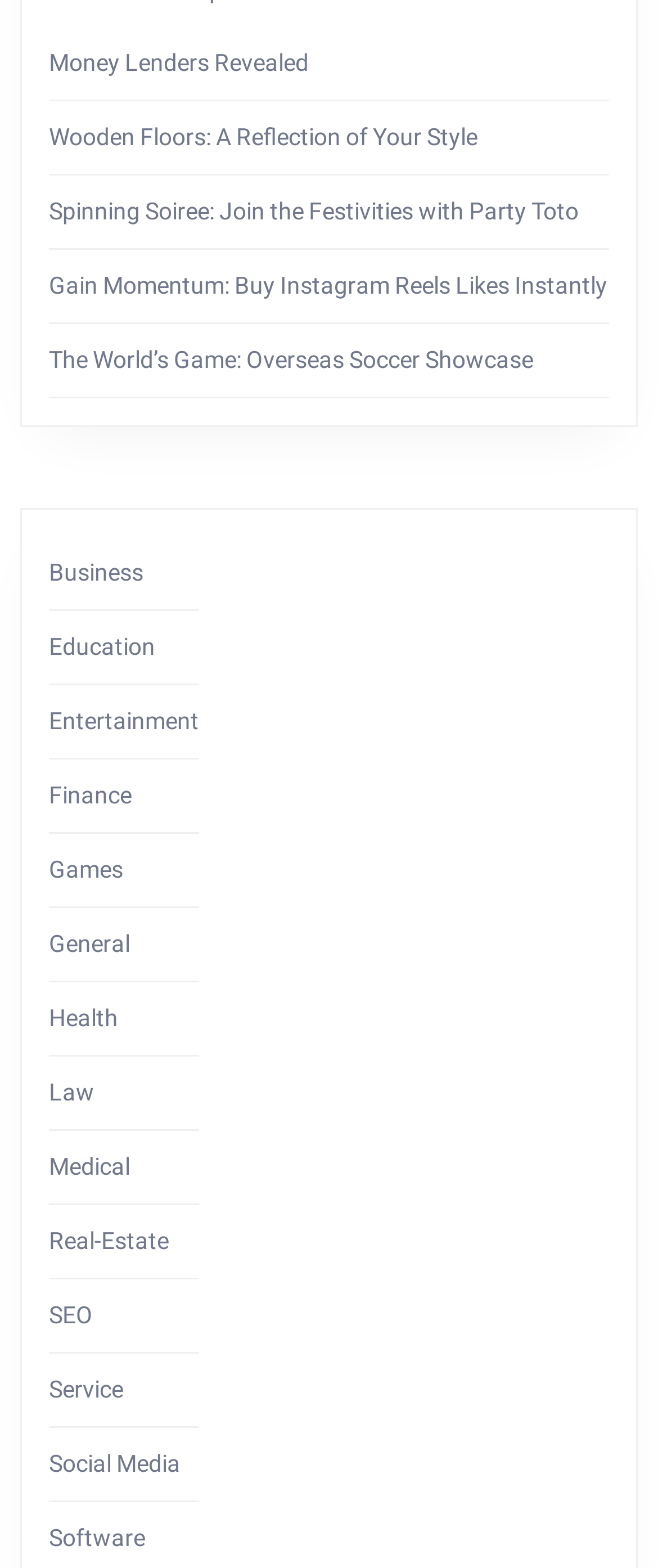Find the bounding box coordinates for the area you need to click to carry out the instruction: "Click on the WITEK LAB link". The coordinates should be four float numbers between 0 and 1, indicated as [left, top, right, bottom].

None